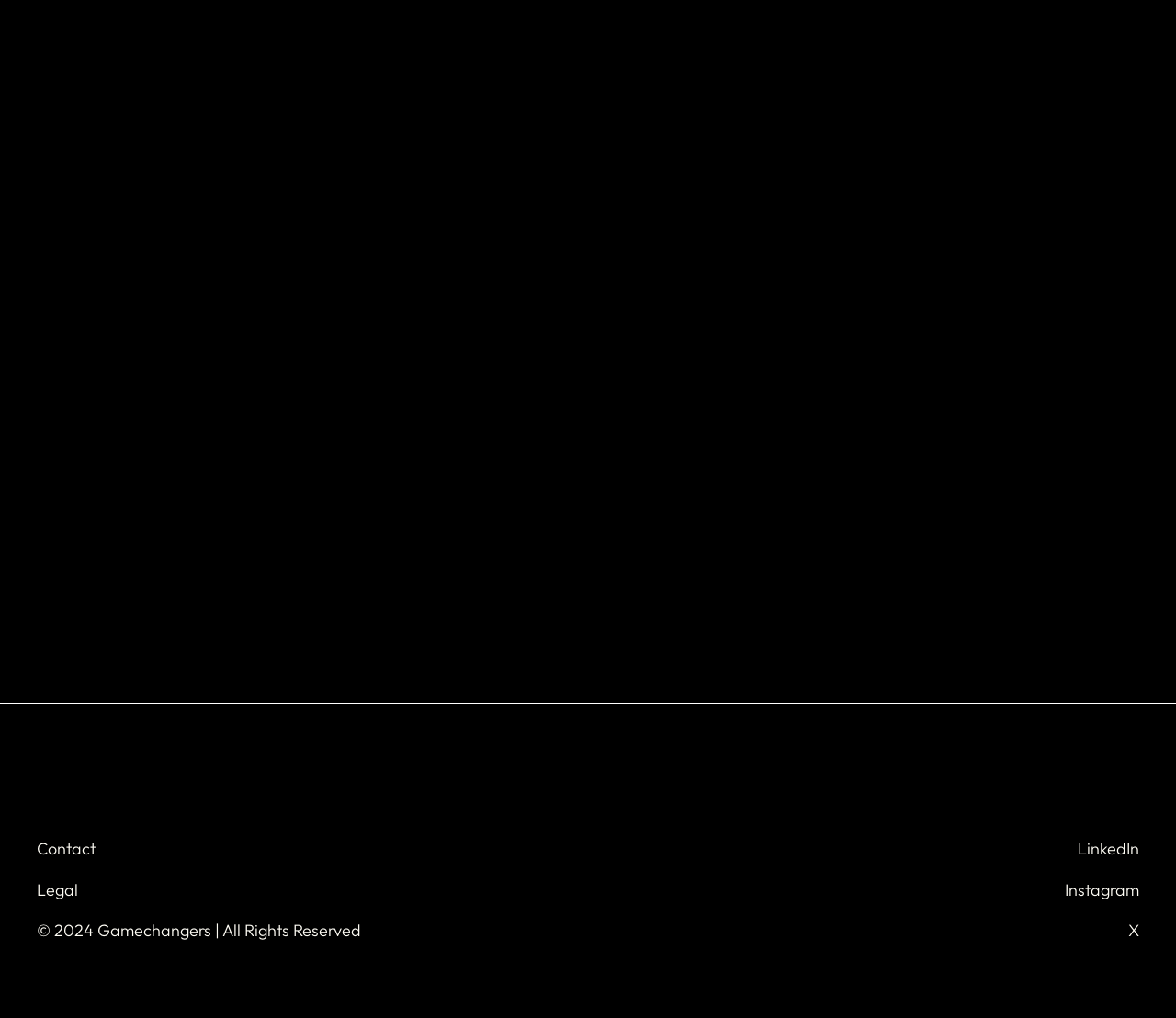Locate the bounding box coordinates of the UI element described by: "see all". The bounding box coordinates should consist of four float numbers between 0 and 1, i.e., [left, top, right, bottom].

[0.402, 0.434, 0.598, 0.492]